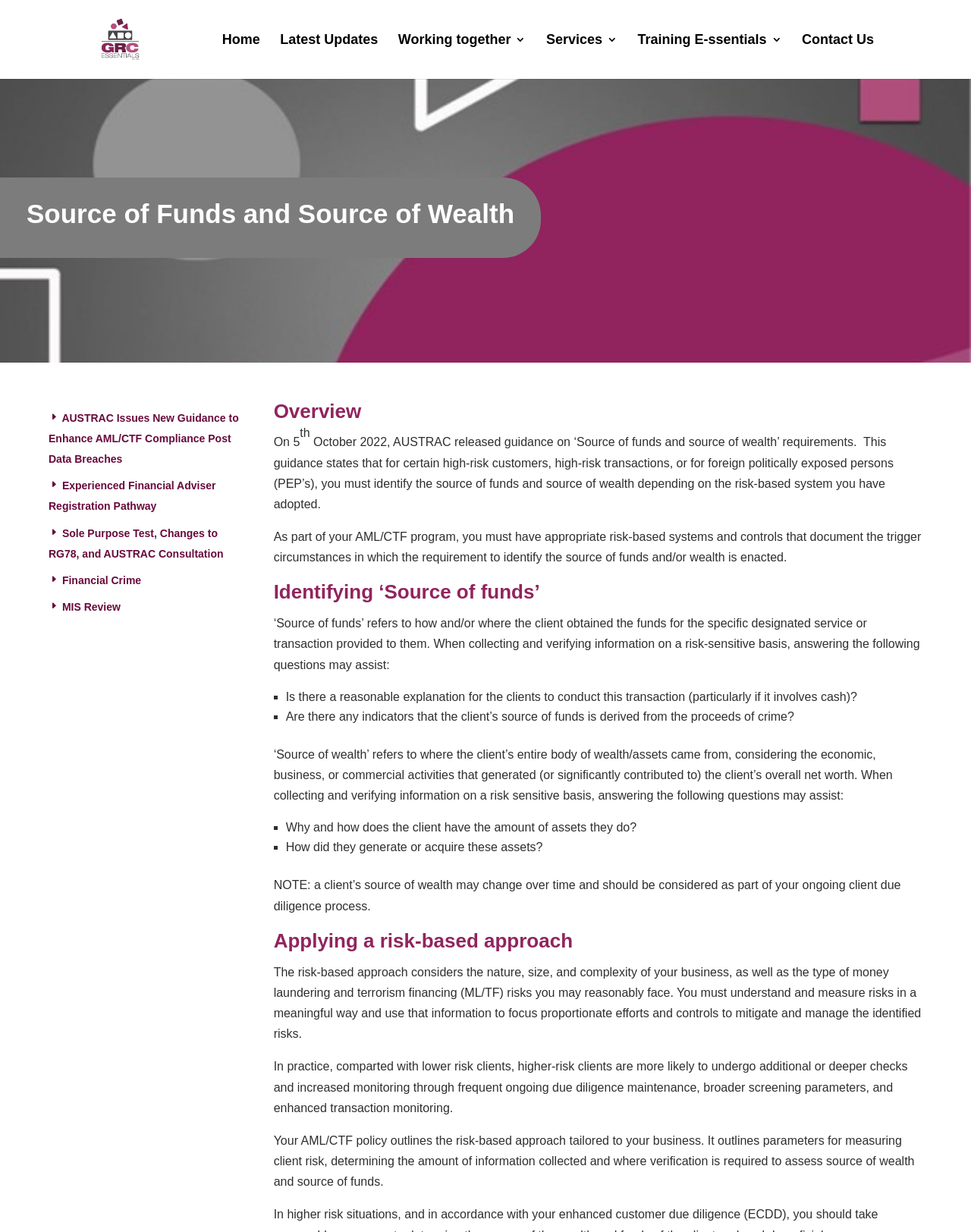Locate the bounding box coordinates of the element that should be clicked to fulfill the instruction: "Visit 'Training E-ssentials'".

[0.657, 0.028, 0.805, 0.064]